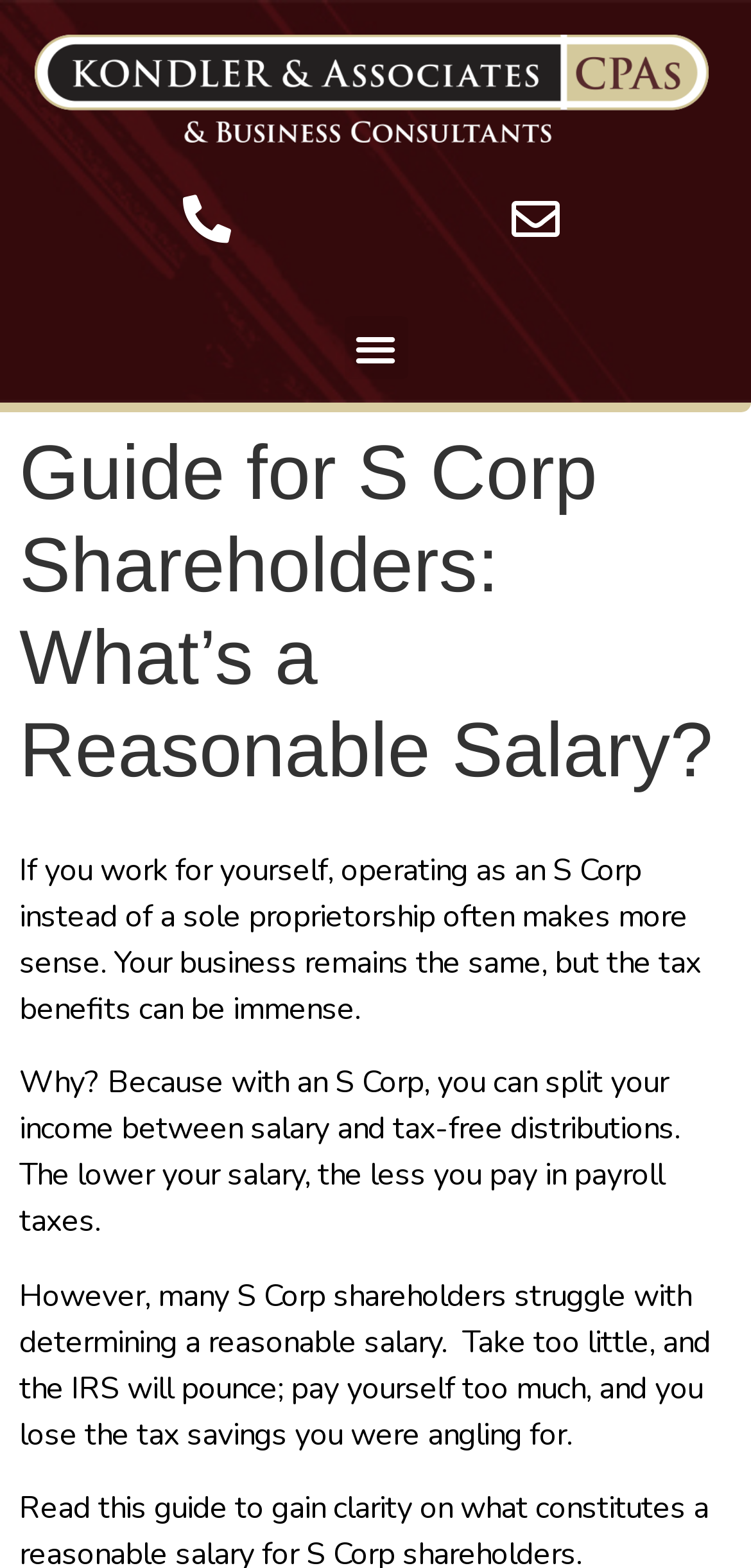What happens if an S Corp shareholder takes too little salary?
Give a one-word or short phrase answer based on the image.

IRS will pounce